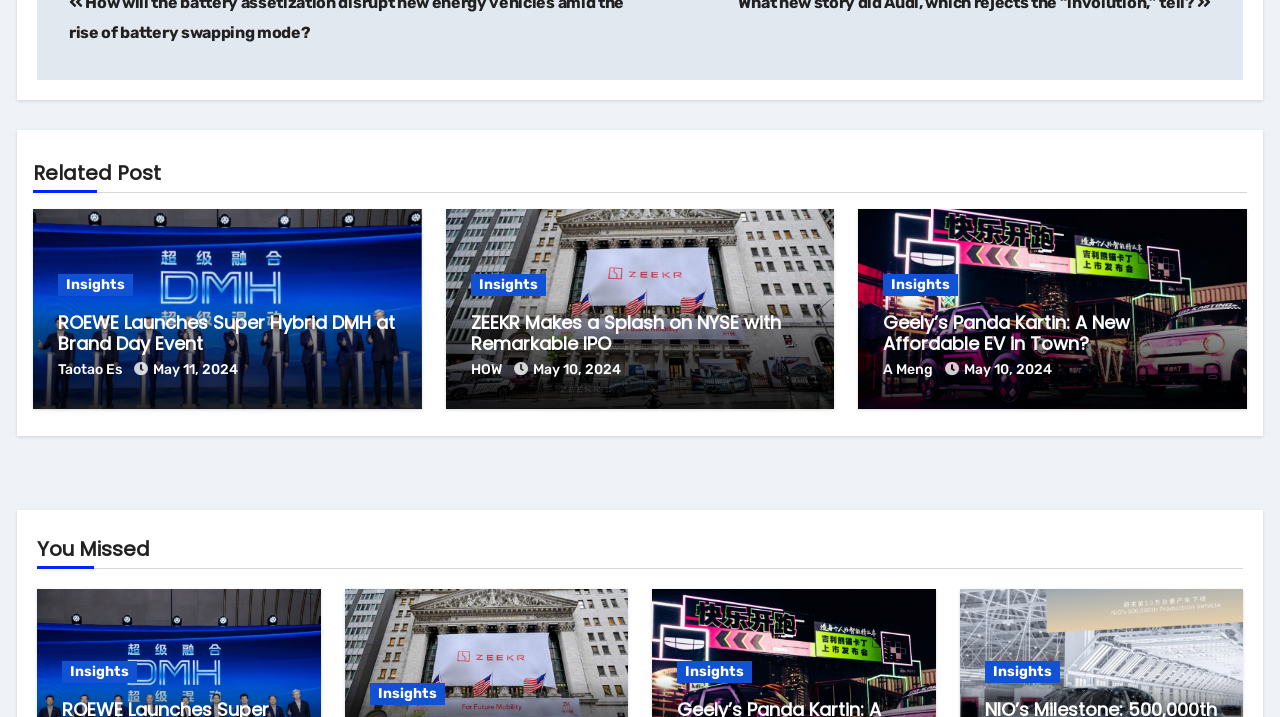Find the bounding box coordinates of the element I should click to carry out the following instruction: "Check Insights".

[0.045, 0.382, 0.104, 0.413]